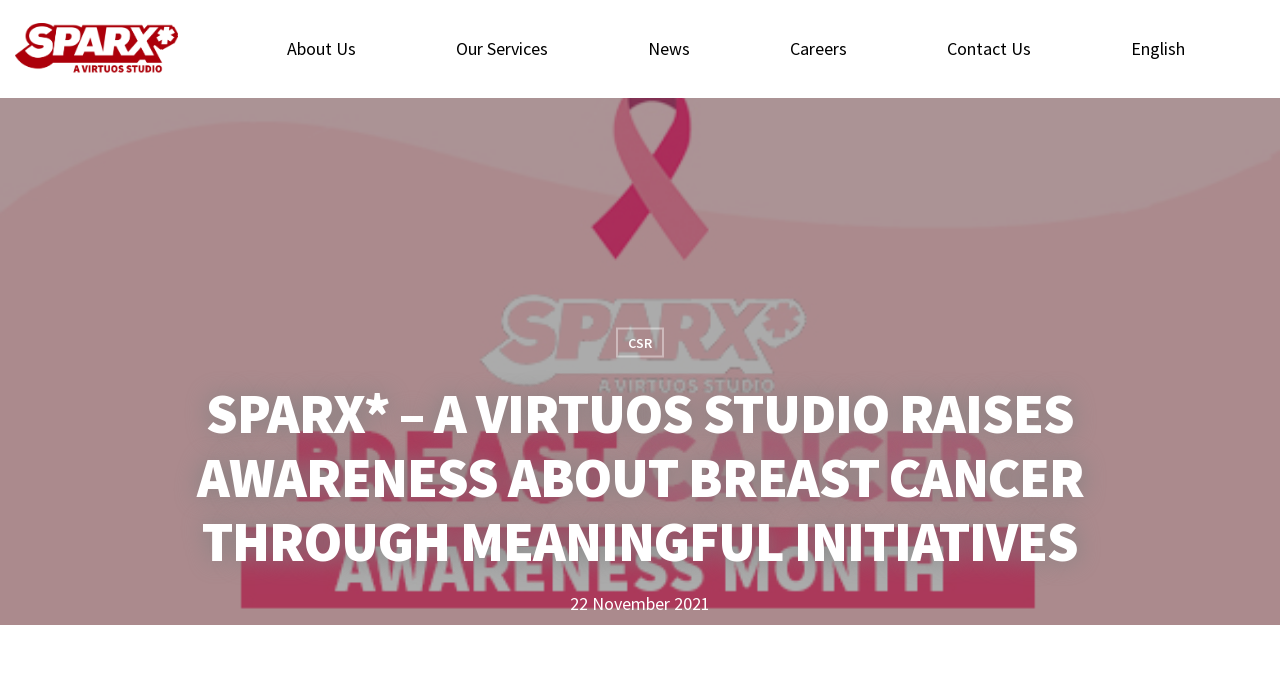What is the theme of the webpage?
Your answer should be a single word or phrase derived from the screenshot.

Breast Cancer Awareness